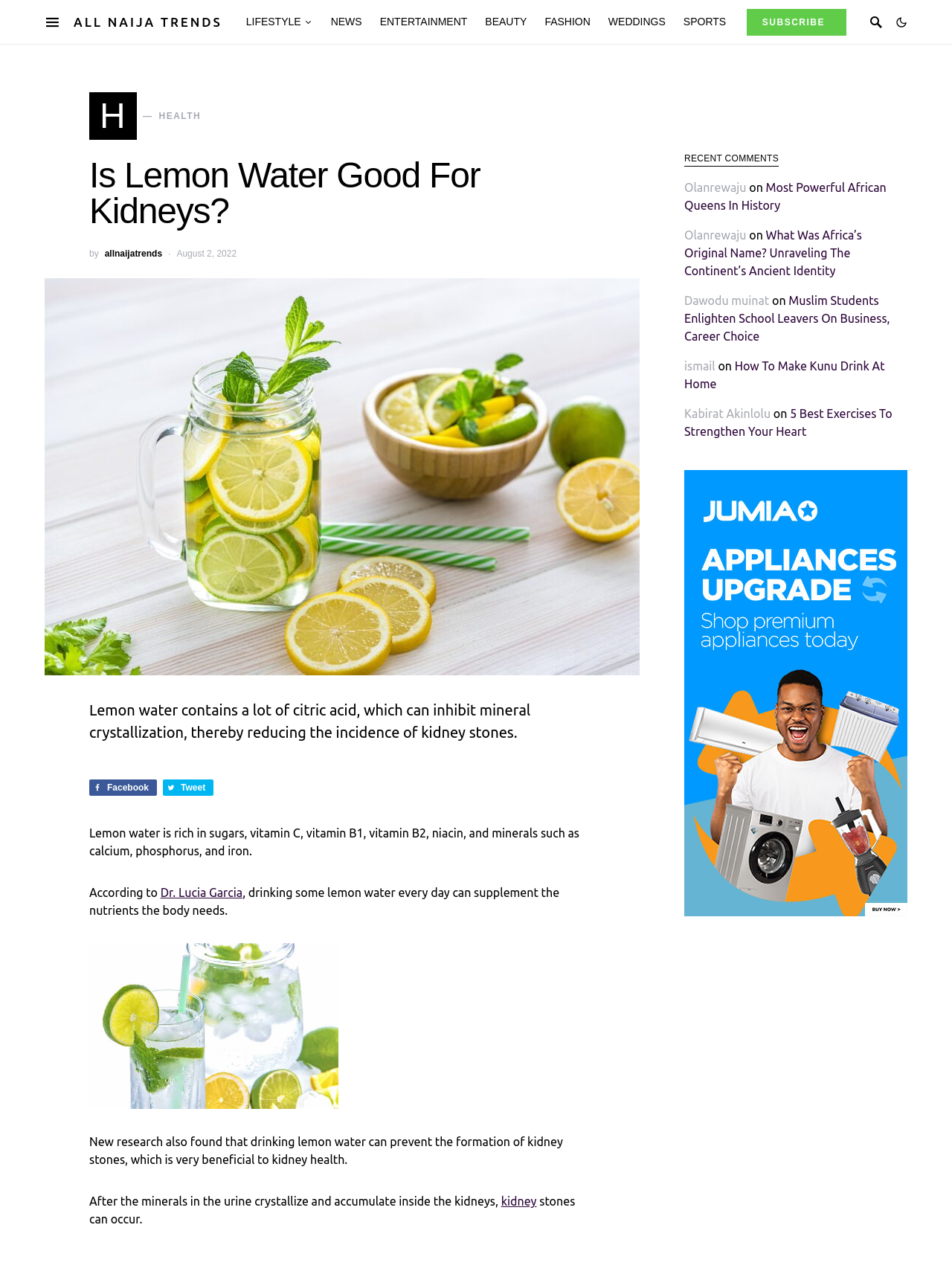Pinpoint the bounding box coordinates of the element that must be clicked to accomplish the following instruction: "Share on Facebook". The coordinates should be in the format of four float numbers between 0 and 1, i.e., [left, top, right, bottom].

[0.094, 0.61, 0.165, 0.623]